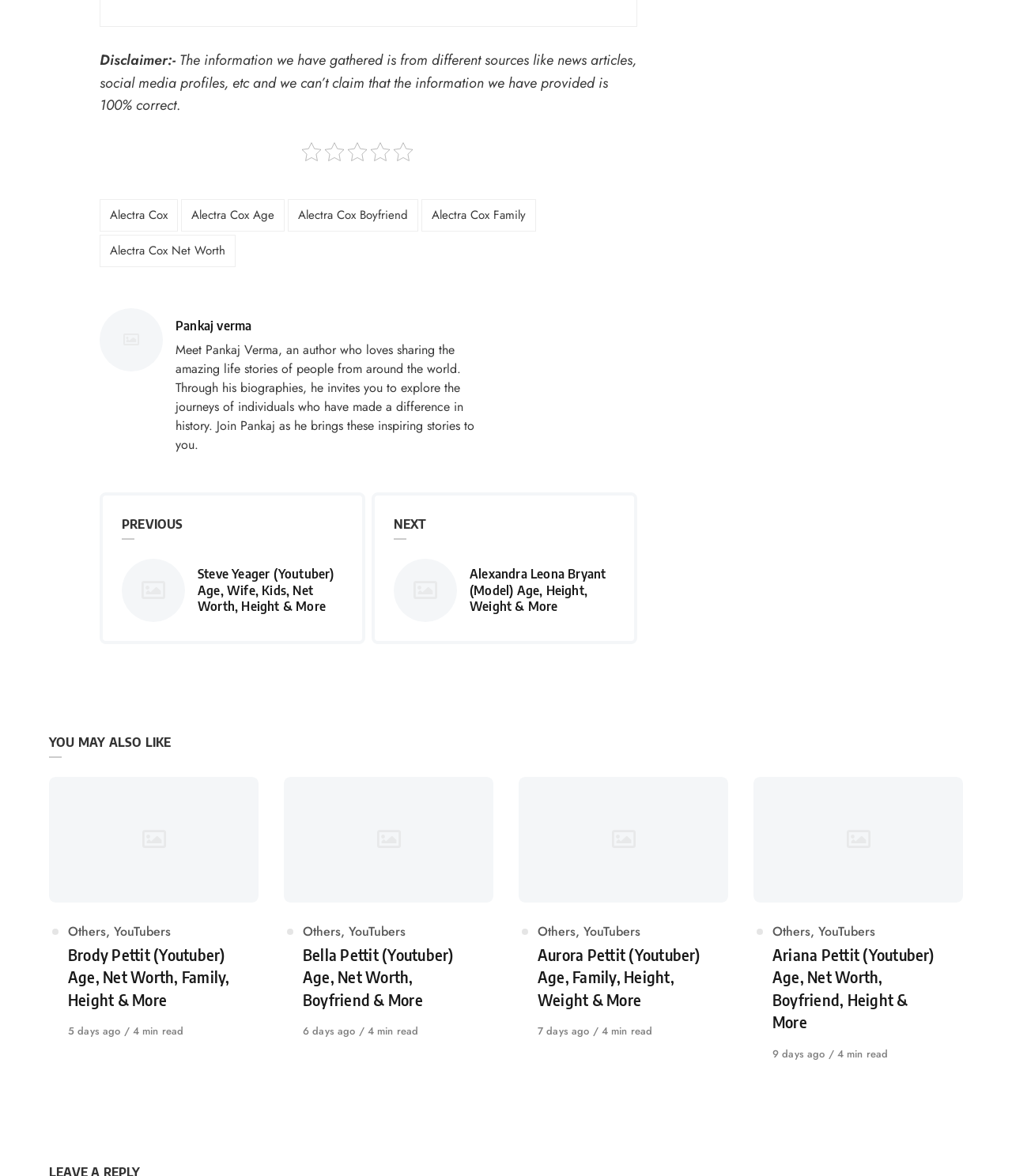Provide the bounding box coordinates for the UI element that is described as: "Zacchaeus from Luke 19".

None